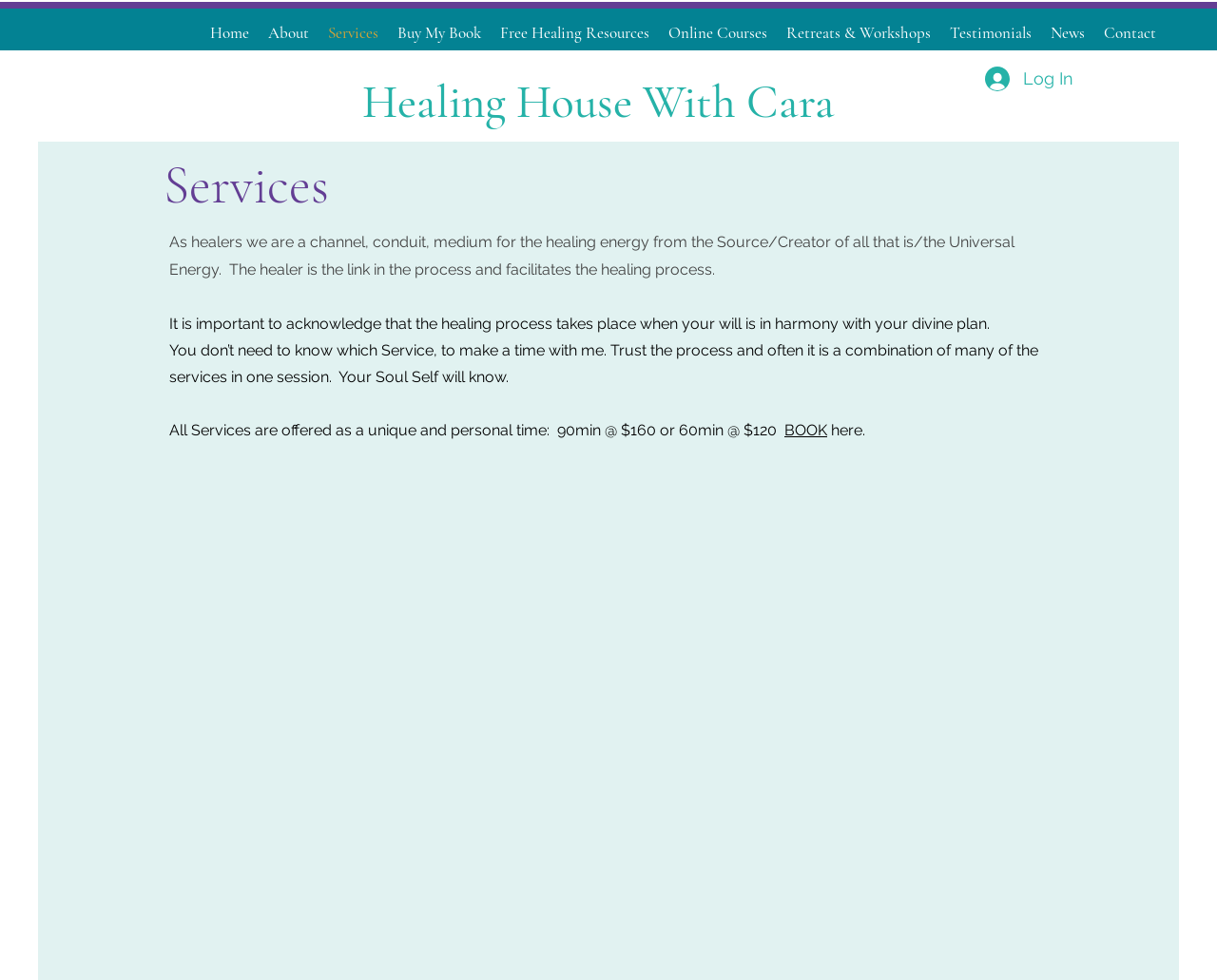Point out the bounding box coordinates of the section to click in order to follow this instruction: "Explore 'Retreats & Workshops'".

[0.638, 0.019, 0.773, 0.048]